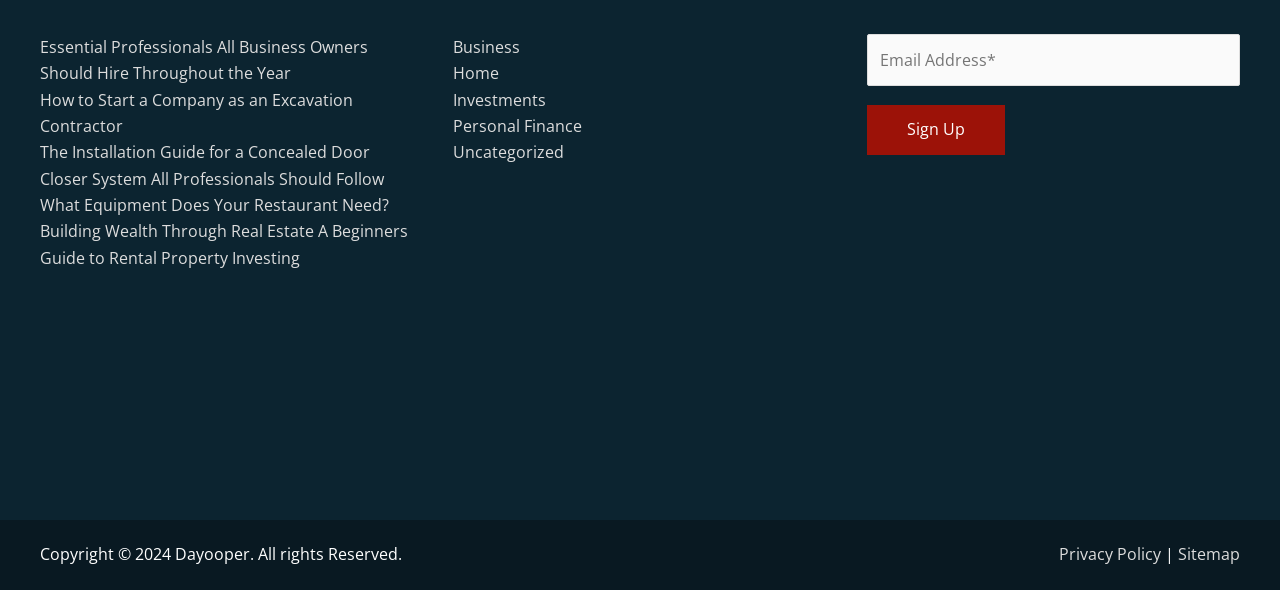Locate the bounding box coordinates of the clickable area to execute the instruction: "Click on the 'Essential Professionals All Business Owners Should Hire Throughout the Year' link". Provide the coordinates as four float numbers between 0 and 1, represented as [left, top, right, bottom].

[0.031, 0.061, 0.288, 0.143]